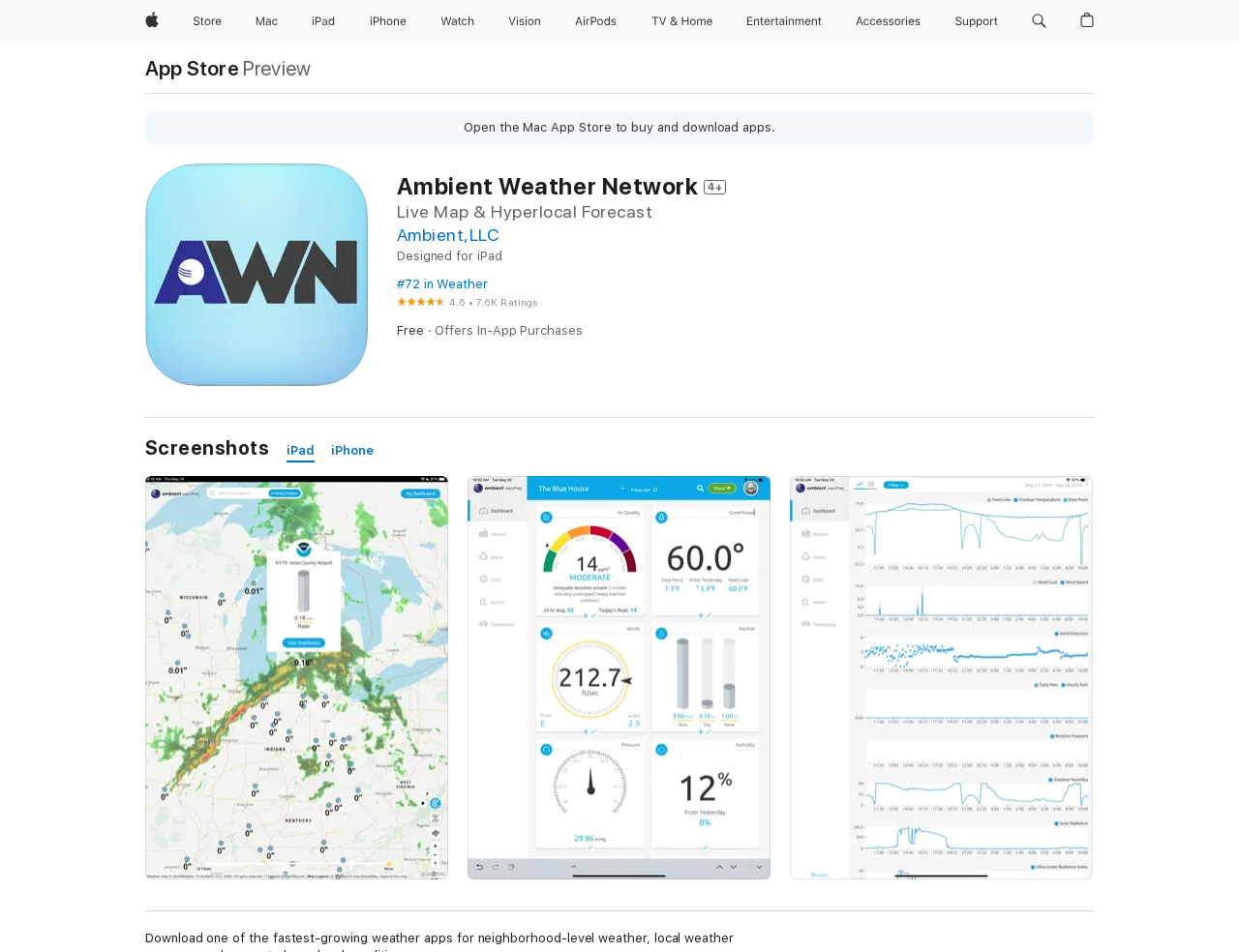What is the principal heading displayed on the webpage?

Ambient Weather Network 4+